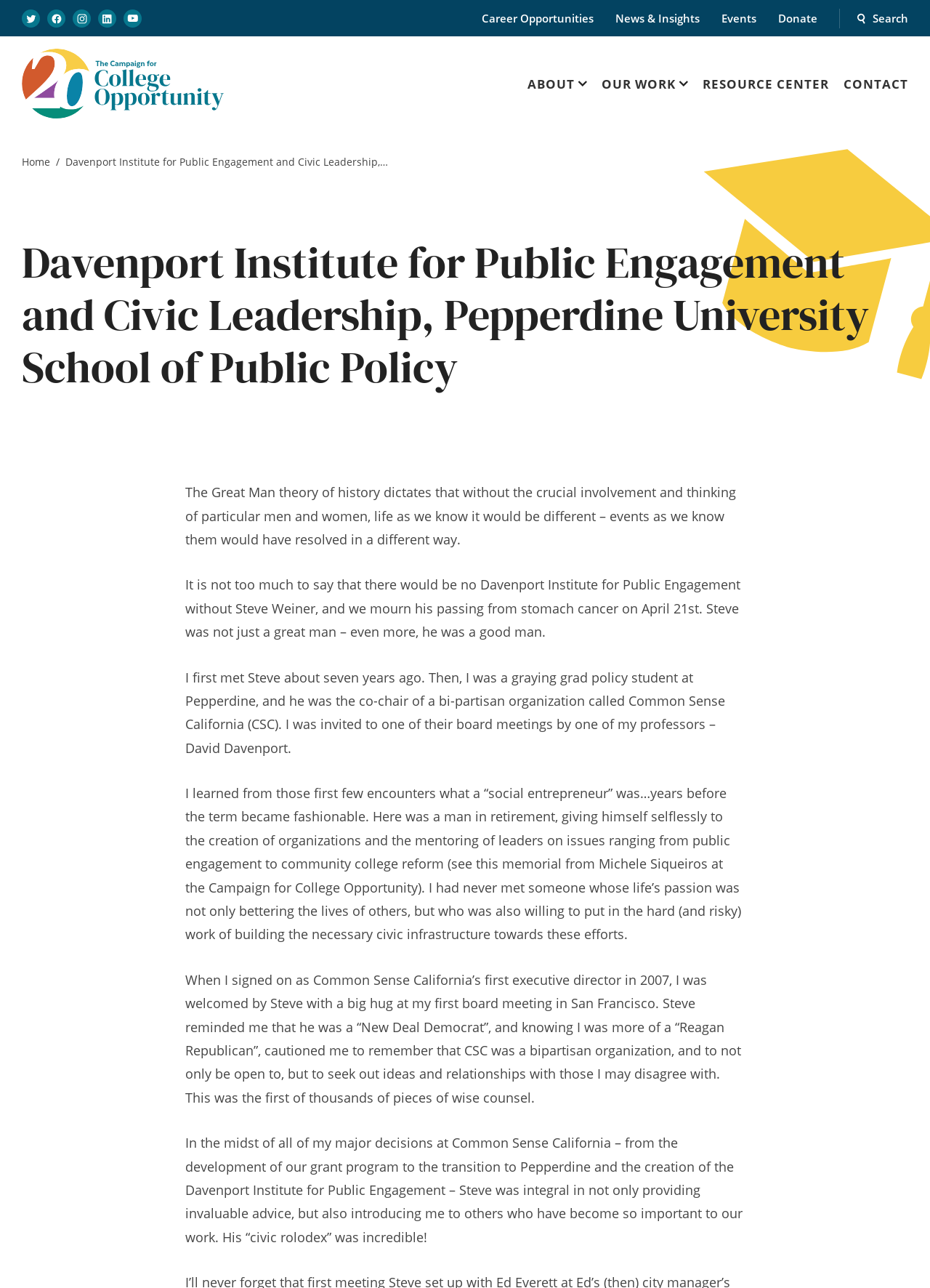Locate the bounding box coordinates of the element's region that should be clicked to carry out the following instruction: "Click on the 'ABOUT' button". The coordinates need to be four float numbers between 0 and 1, i.e., [left, top, right, bottom].

[0.567, 0.028, 0.631, 0.102]